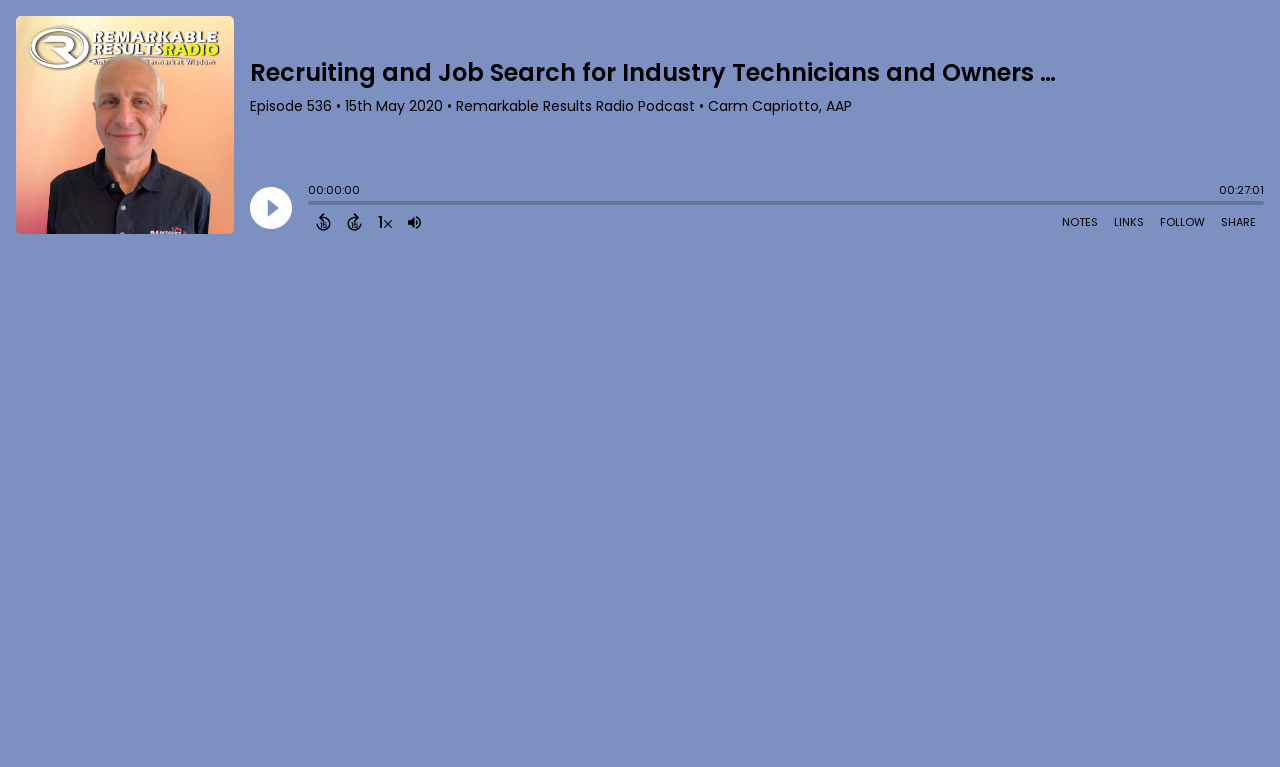Please answer the following question using a single word or phrase: 
What is the function of the button with the image of a triangle?

Play